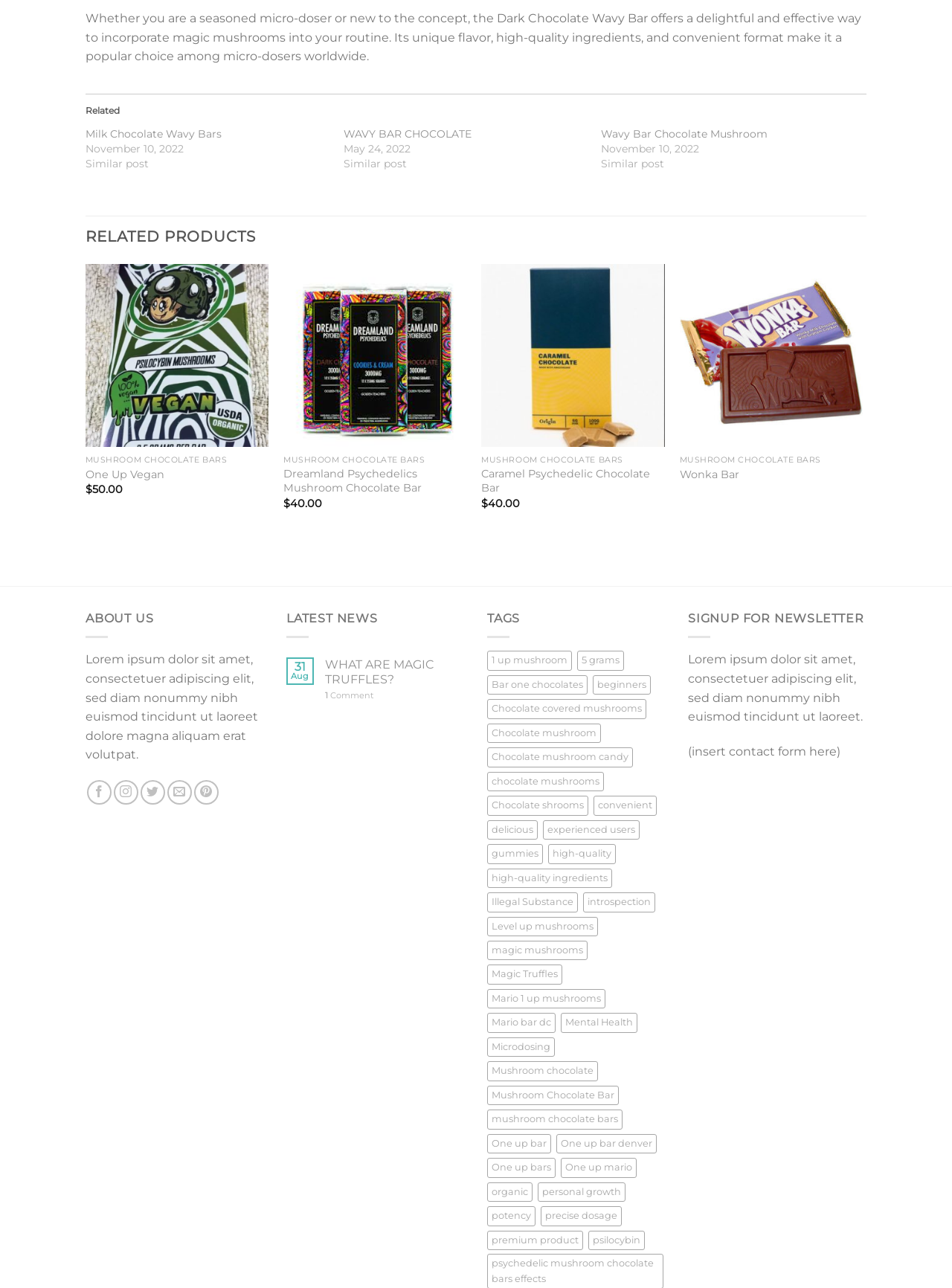Could you locate the bounding box coordinates for the section that should be clicked to accomplish this task: "Click on the 'Milk Chocolate Wavy Bars' link".

[0.09, 0.099, 0.233, 0.109]